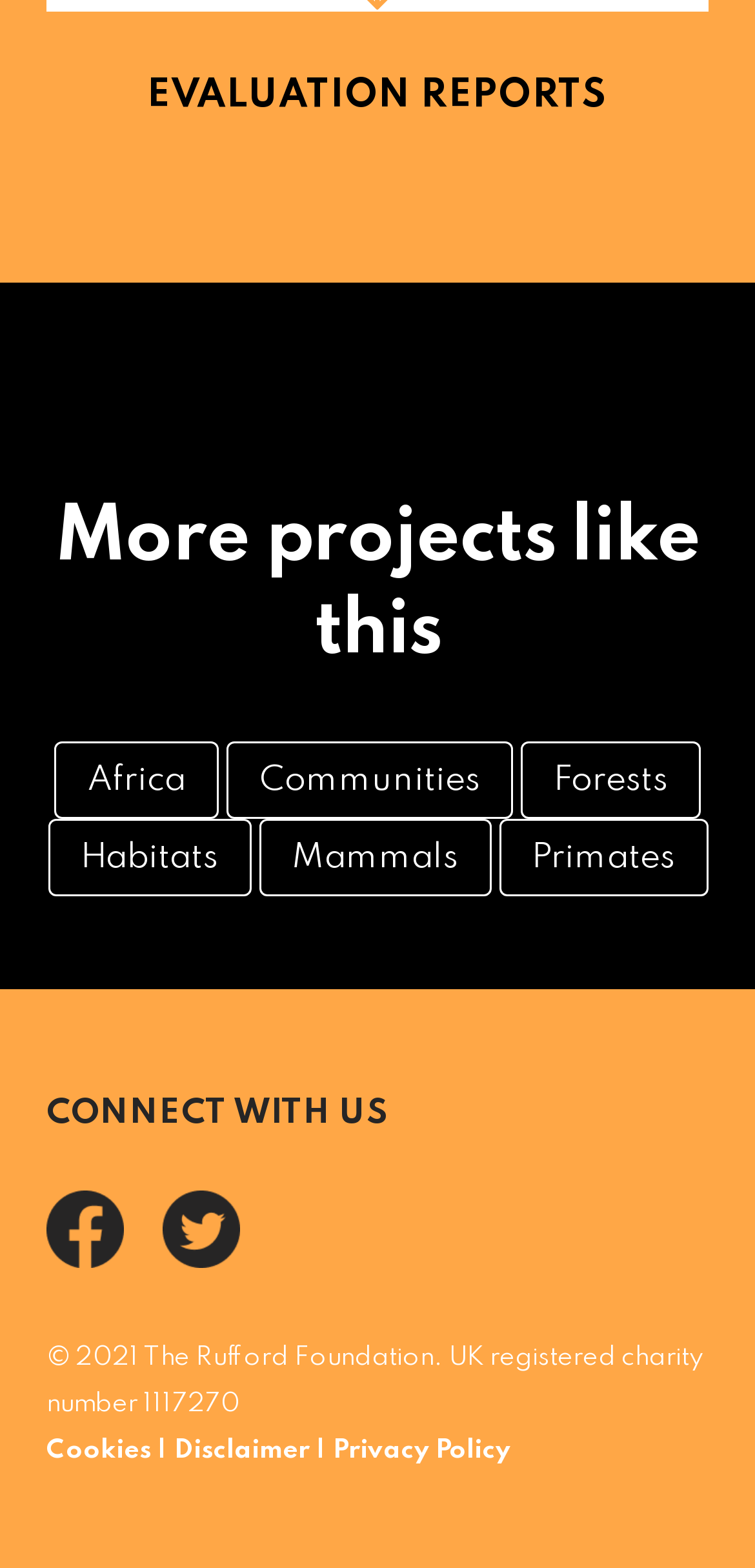Please identify the bounding box coordinates of the clickable region that I should interact with to perform the following instruction: "View evaluation reports". The coordinates should be expressed as four float numbers between 0 and 1, i.e., [left, top, right, bottom].

[0.062, 0.047, 0.938, 0.077]